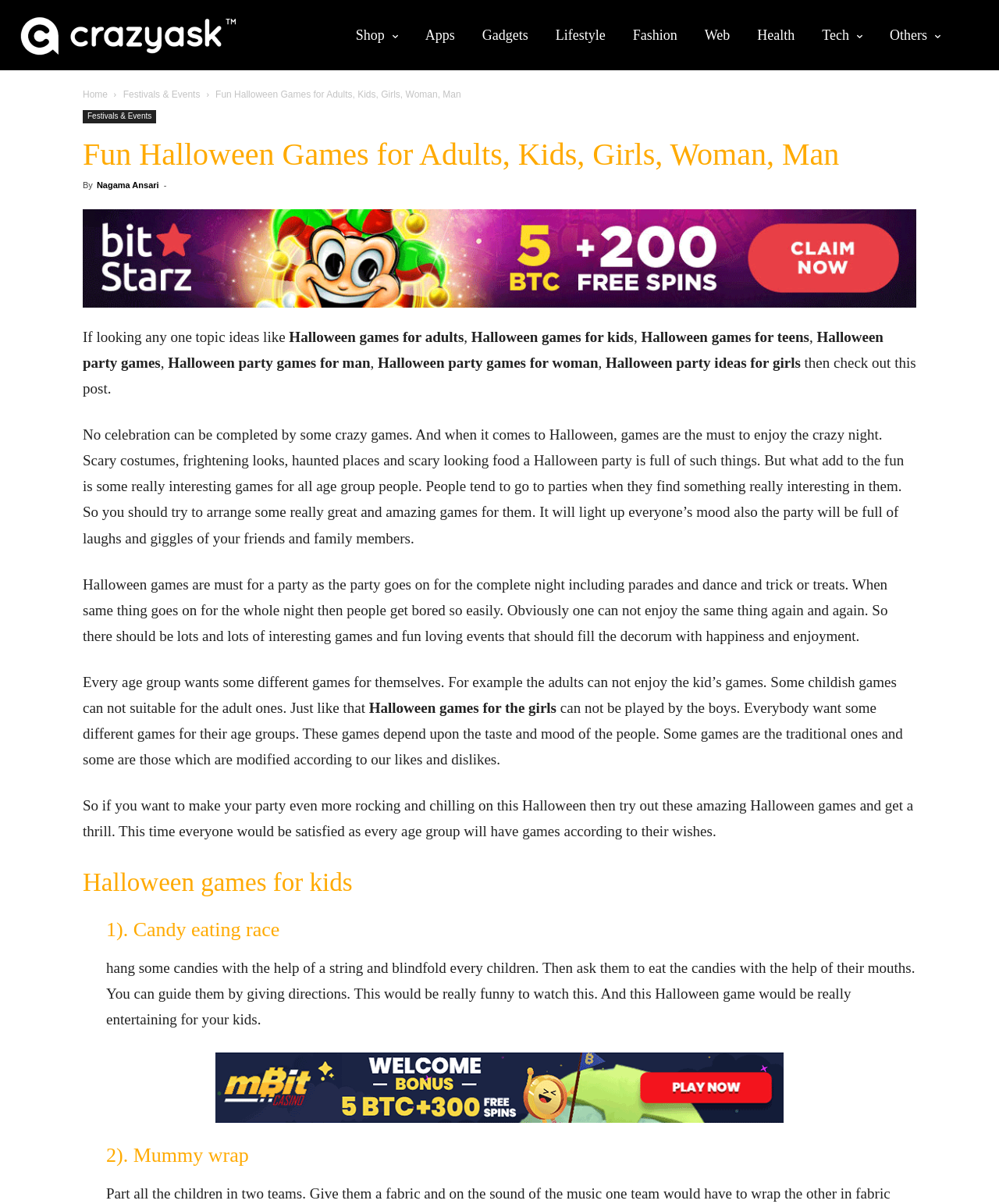What is the first Halloween game idea for kids mentioned on this webpage?
Provide a short answer using one word or a brief phrase based on the image.

Candy eating race